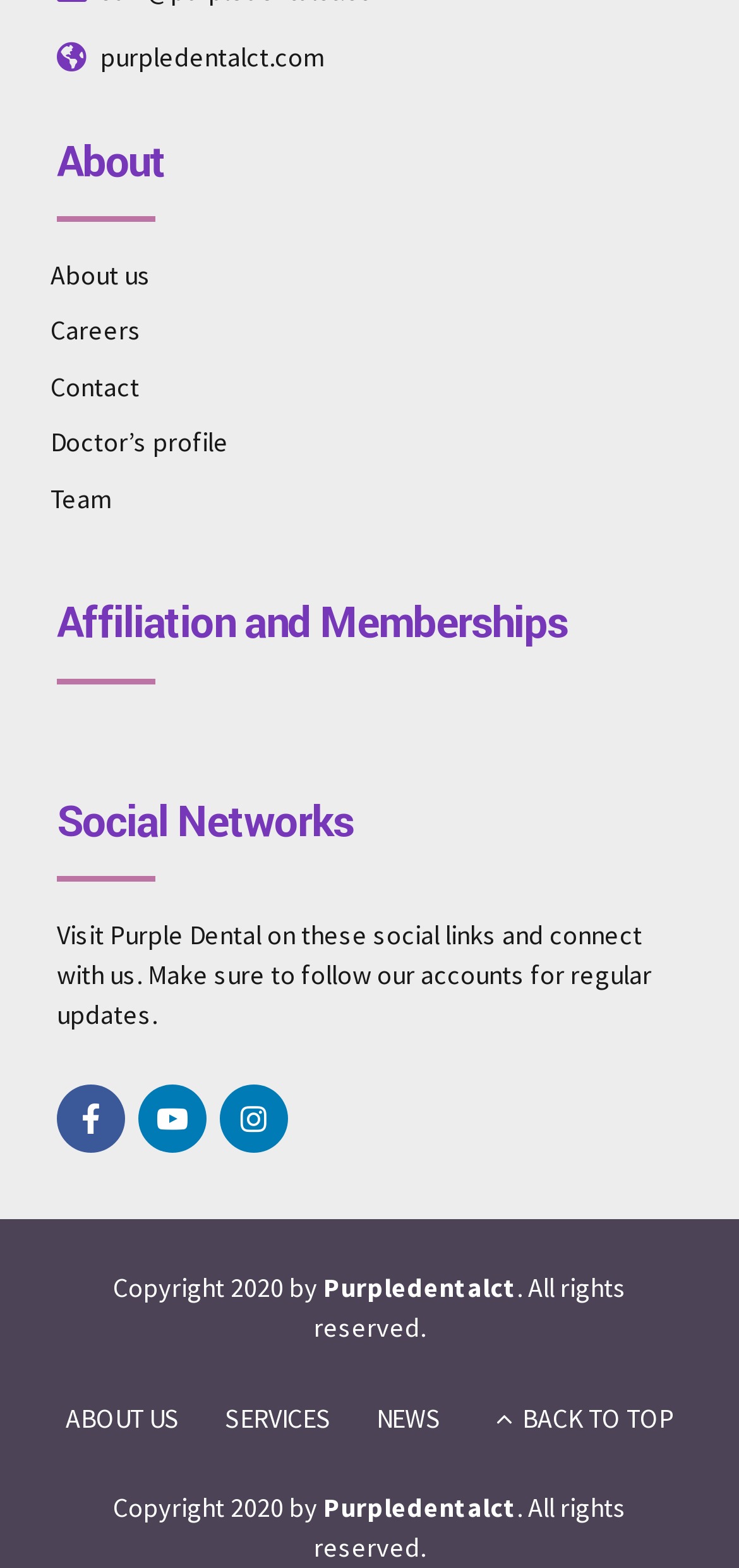Please locate the clickable area by providing the bounding box coordinates to follow this instruction: "Go to Doctor’s profile".

[0.068, 0.271, 0.309, 0.293]